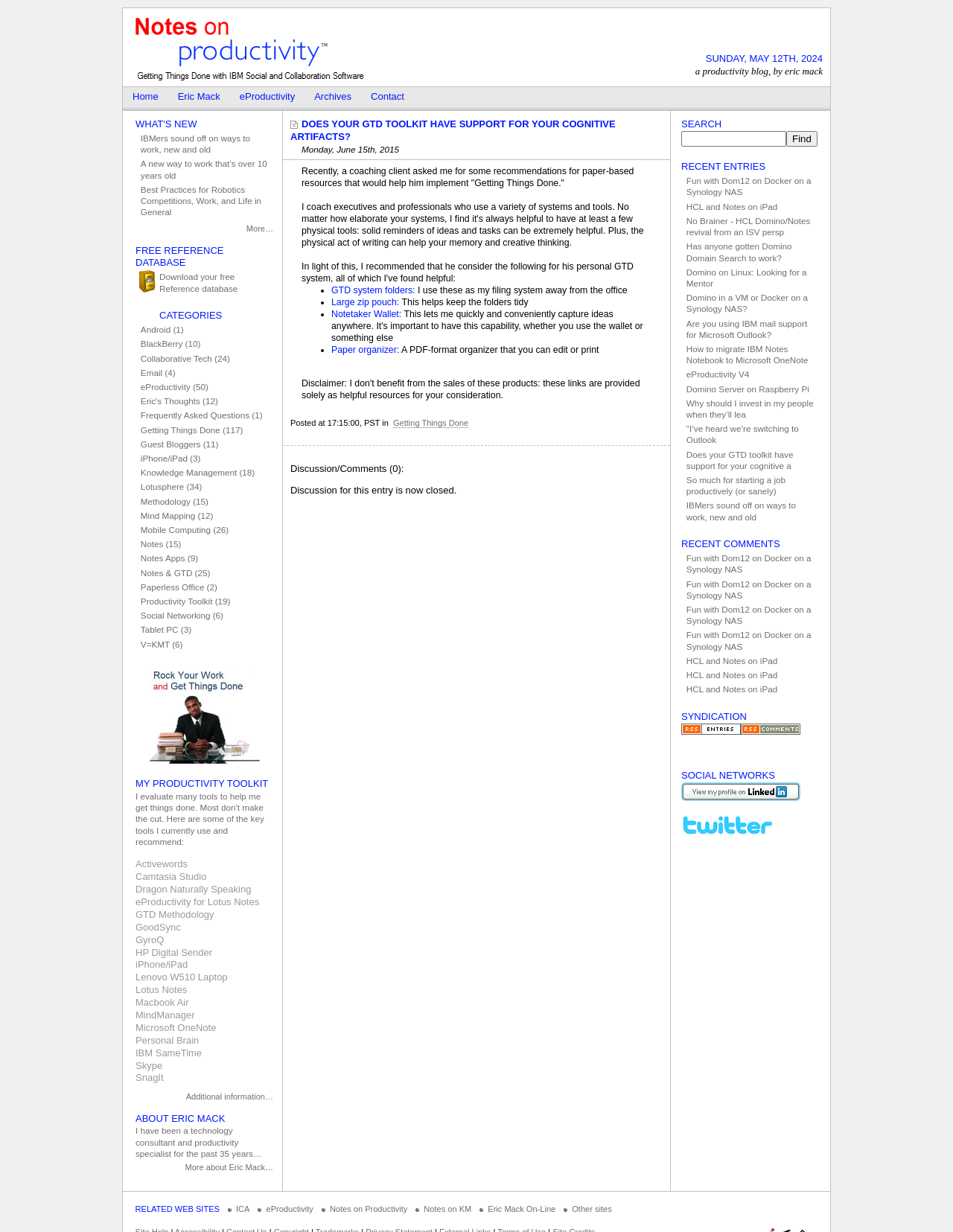Return the bounding box coordinates of the UI element that corresponds to this description: "Notes & GTD (25)". The coordinates must be given as four float numbers in the range of 0 and 1, [left, top, right, bottom].

[0.142, 0.459, 0.287, 0.471]